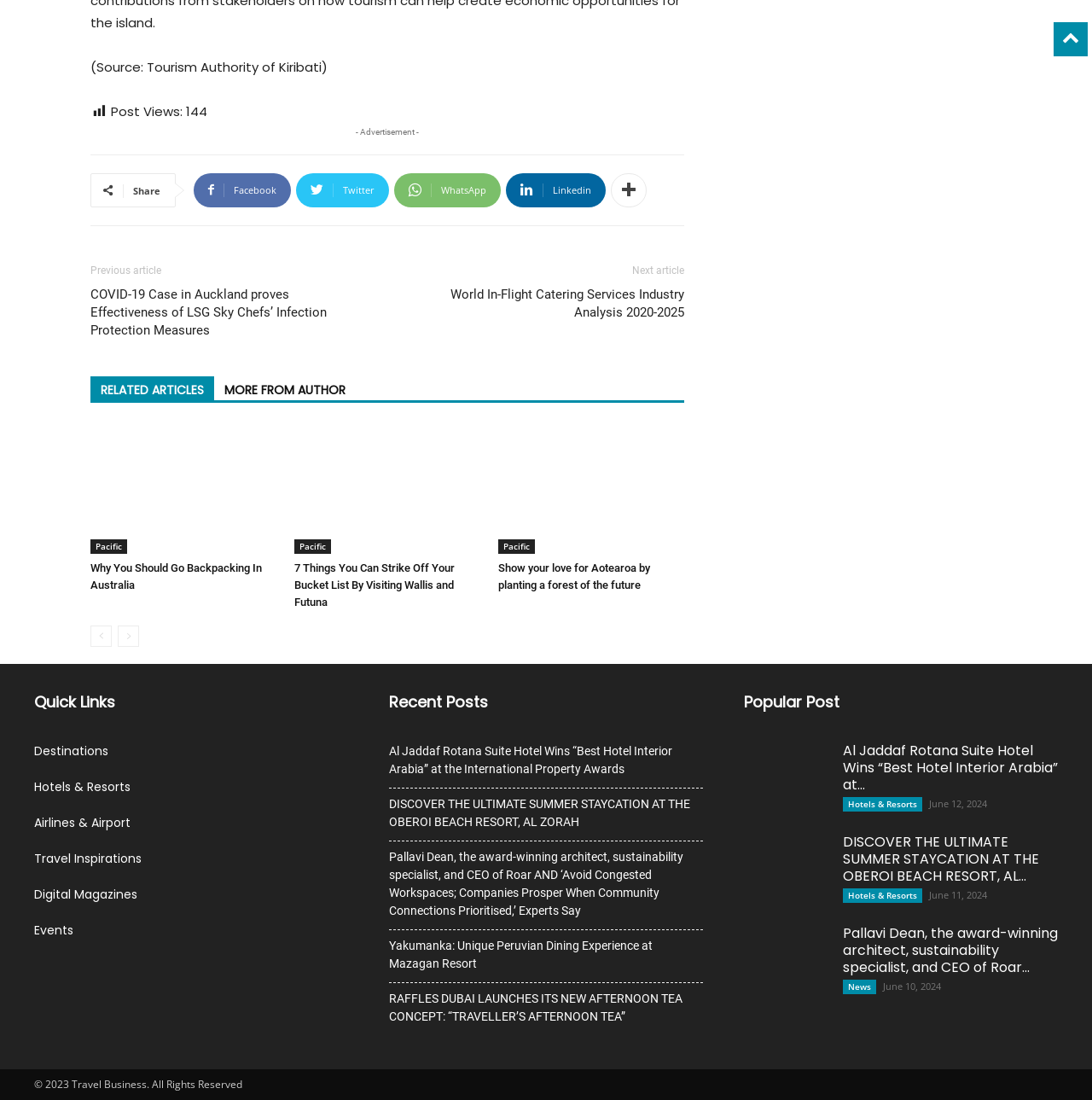Provide the bounding box coordinates in the format (top-left x, top-left y, bottom-right x, bottom-right y). All values are floating point numbers between 0 and 1. Determine the bounding box coordinate of the UI element described as: aria-label="next-page-disabled"

[0.108, 0.569, 0.127, 0.588]